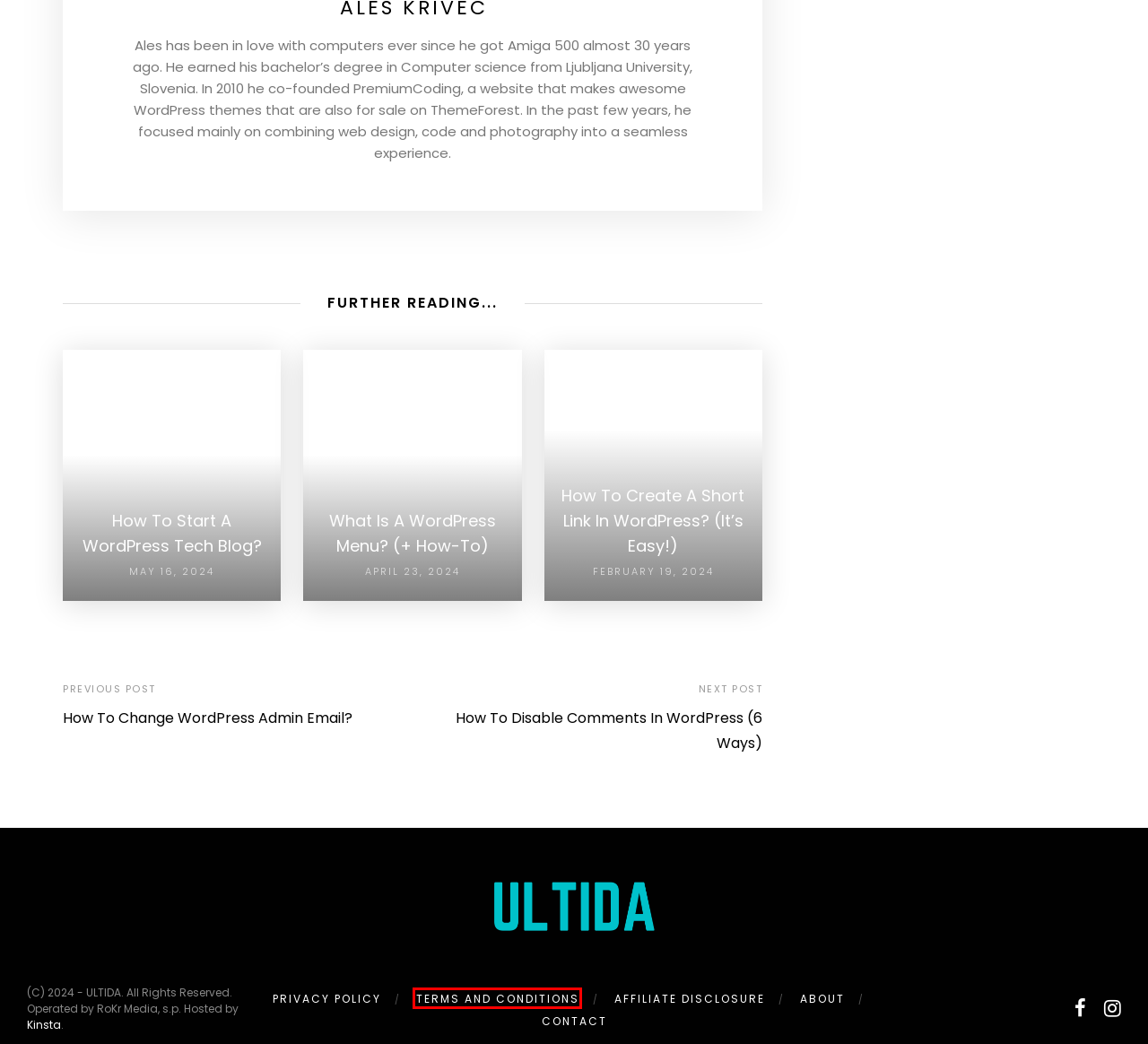Observe the provided screenshot of a webpage that has a red rectangle bounding box. Determine the webpage description that best matches the new webpage after clicking the element inside the red bounding box. Here are the candidates:
A. How To Create A Short Link In WordPress? (It's Easy!) - ULTIDA
B. How To Change WordPress Admin Email? - ULTIDA
C. Terms and Conditions - ULTIDA
D. What Is A WordPress Menu? (+ How-To) - ULTIDA
E. How To Start A WordPress Tech Blog? - ULTIDA
F. How To Disable Comments In WordPress (6 Ways) - ULTIDA
G. Contact Us - ULTIDA
H. Kinsta® - Fast, secure, feature-rich WordPress hosting

C